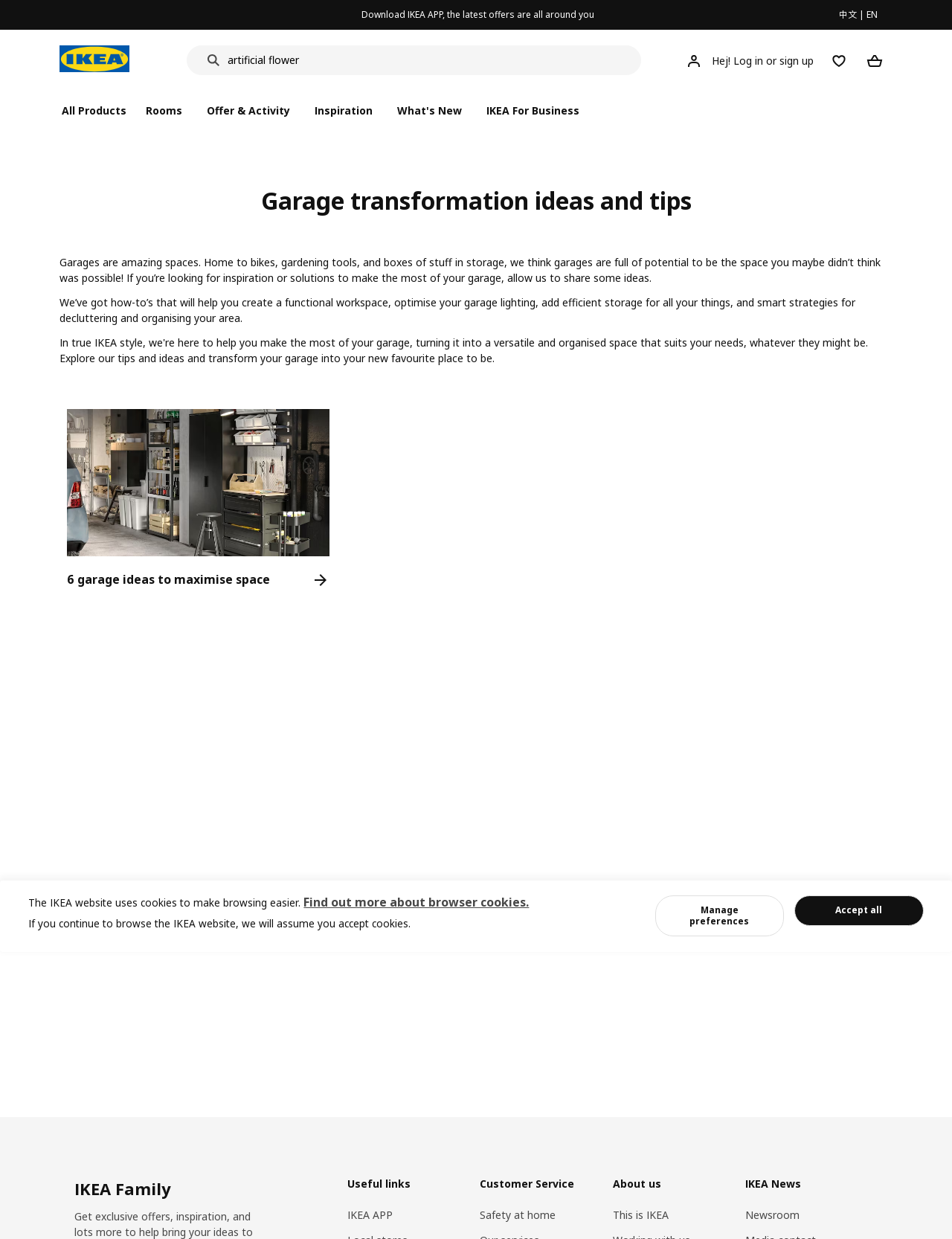What is the language of the webpage?
Carefully analyze the image and provide a detailed answer to the question.

The language of the webpage is determined by the language selection options at the top right corner of the webpage, which includes '中文' and 'EN'. The currently selected language is 'EN'.